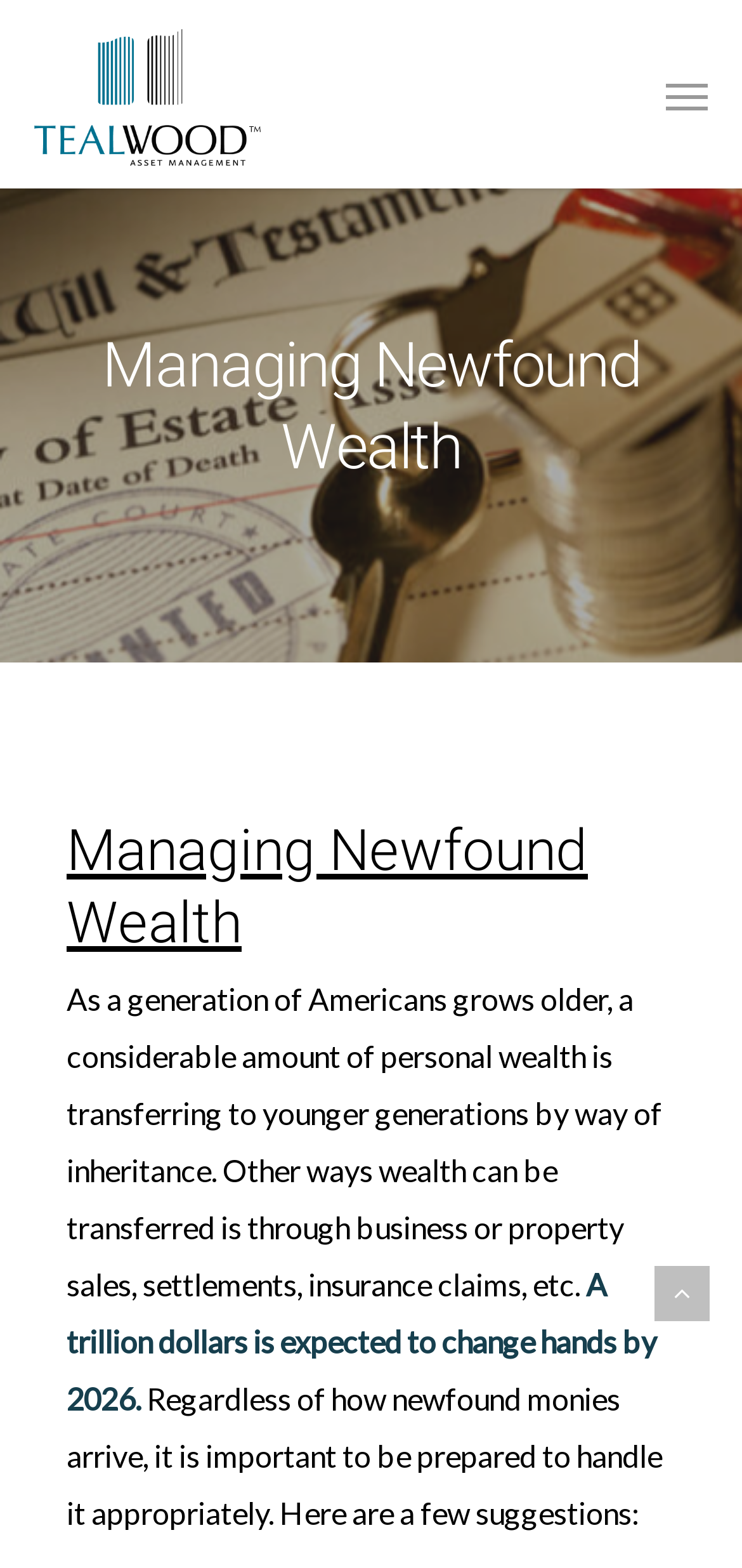Reply to the question with a brief word or phrase: How much wealth is expected to change hands by 2026?

A trillion dollars